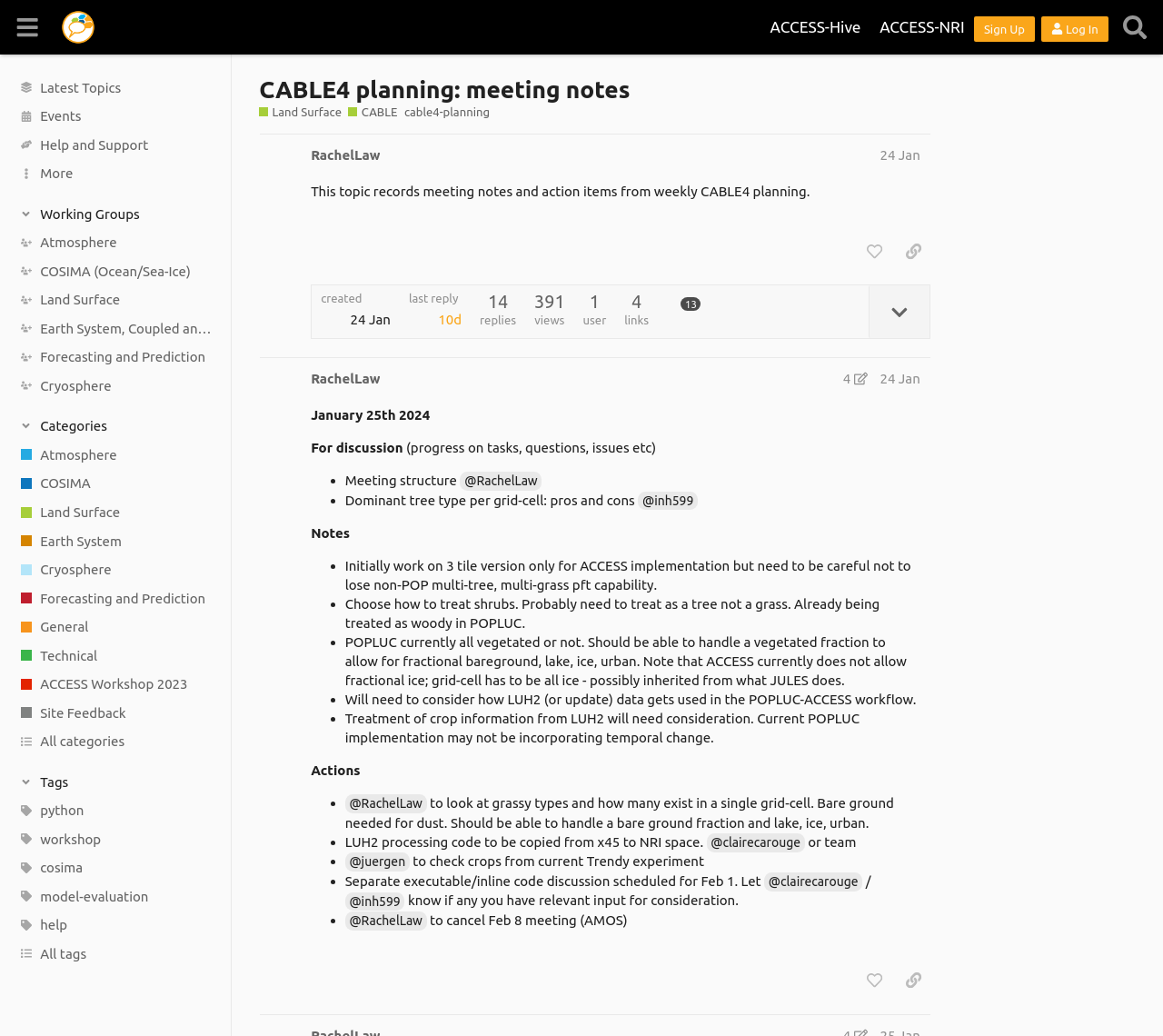Answer briefly with one word or phrase:
What is the text of the first post?

This topic records meeting notes and action items from weekly CABLE4 planning.